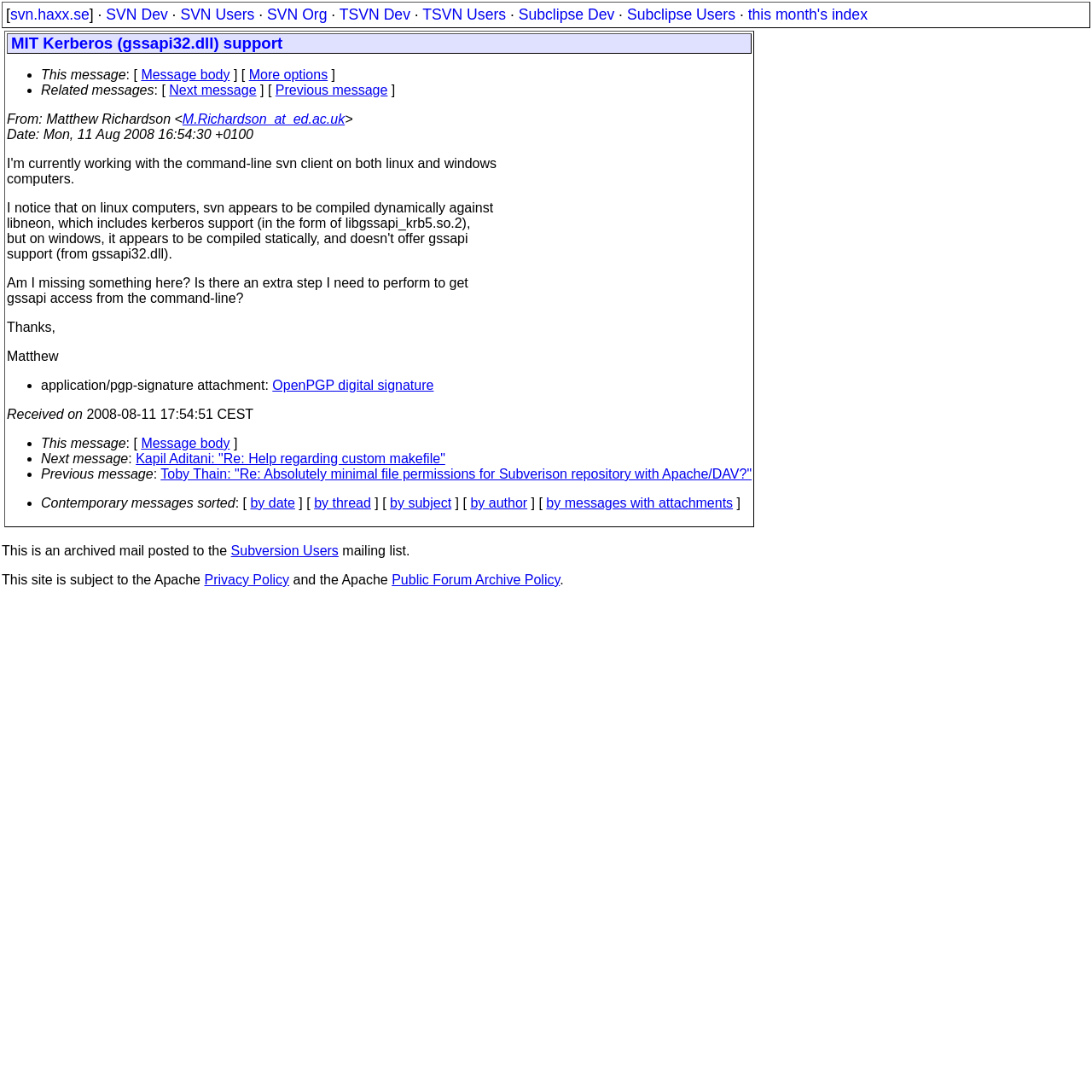Identify the bounding box coordinates of the element to click to follow this instruction: 'go to svn homepage'. Ensure the coordinates are four float values between 0 and 1, provided as [left, top, right, bottom].

[0.009, 0.005, 0.082, 0.021]